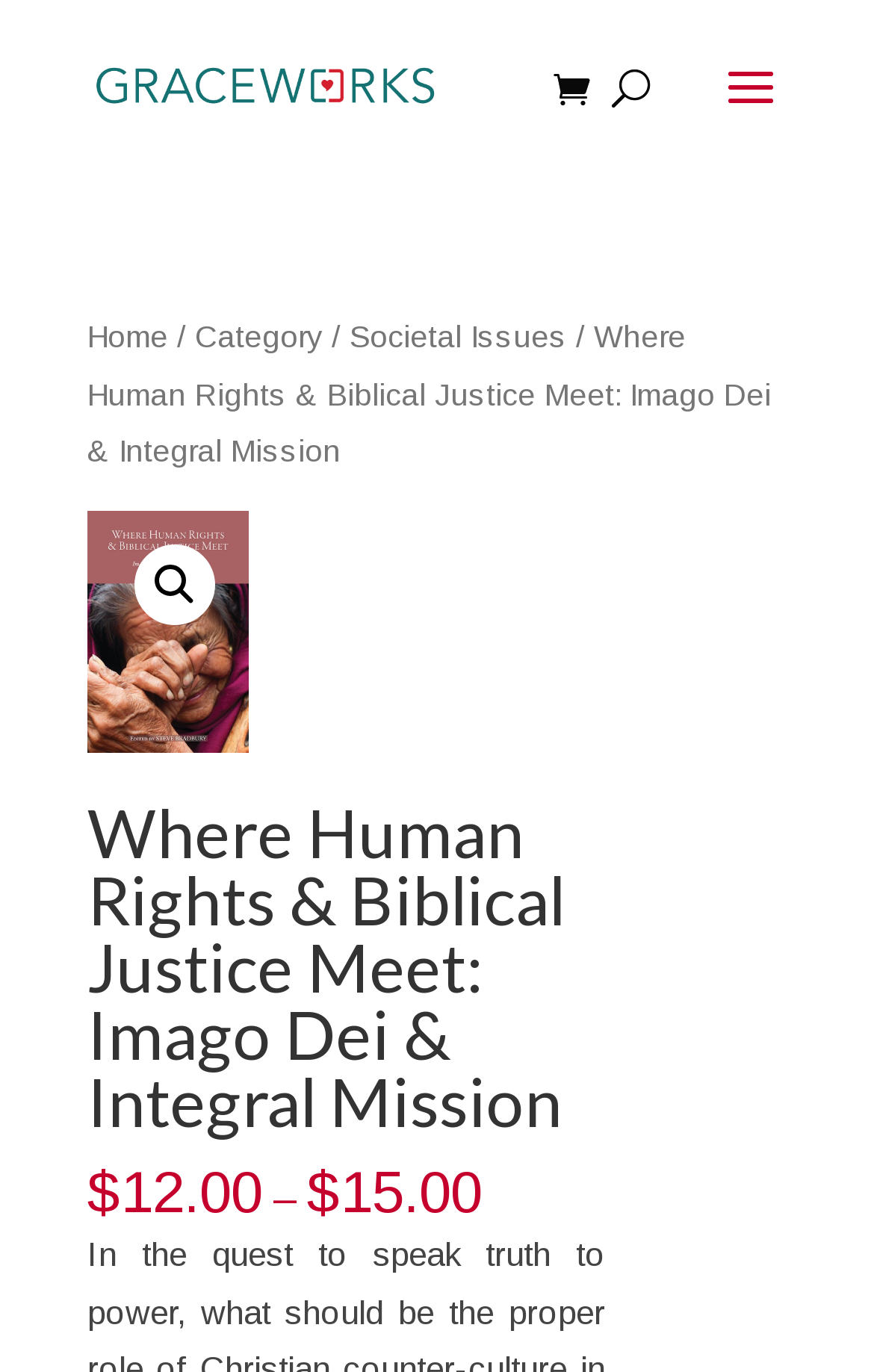How many navigation links are there?
Look at the screenshot and provide an in-depth answer.

There are four navigation links: 'Home', 'Category', 'Societal Issues', and another link with a slash symbol. These links are located horizontally next to each other, and their vertical positions can be determined by comparing their y1 and y2 coordinates.